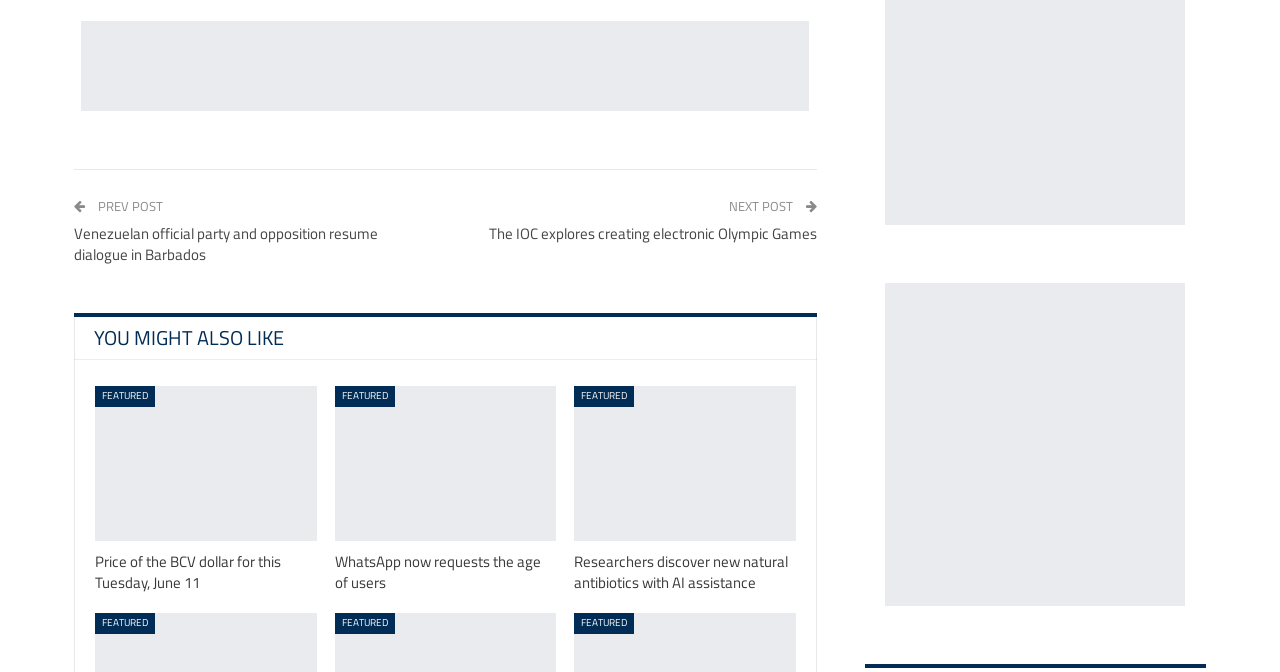Find the bounding box coordinates for the area you need to click to carry out the instruction: "Click on the 'Venezuelan official party and opposition resume dialogue in Barbados' news link". The coordinates should be four float numbers between 0 and 1, indicated as [left, top, right, bottom].

[0.058, 0.331, 0.295, 0.396]